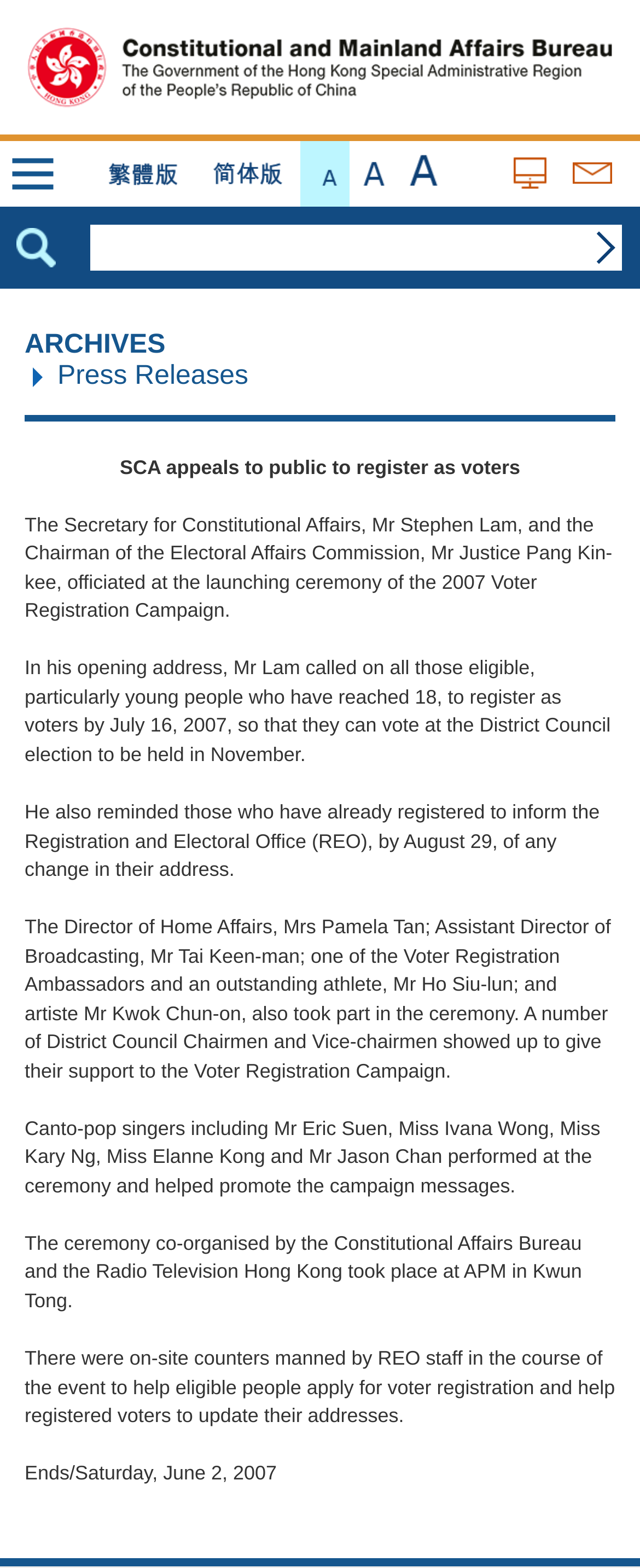Please specify the bounding box coordinates of the area that should be clicked to accomplish the following instruction: "Search for press releases". The coordinates should consist of four float numbers between 0 and 1, i.e., [left, top, right, bottom].

[0.138, 0.142, 0.974, 0.173]